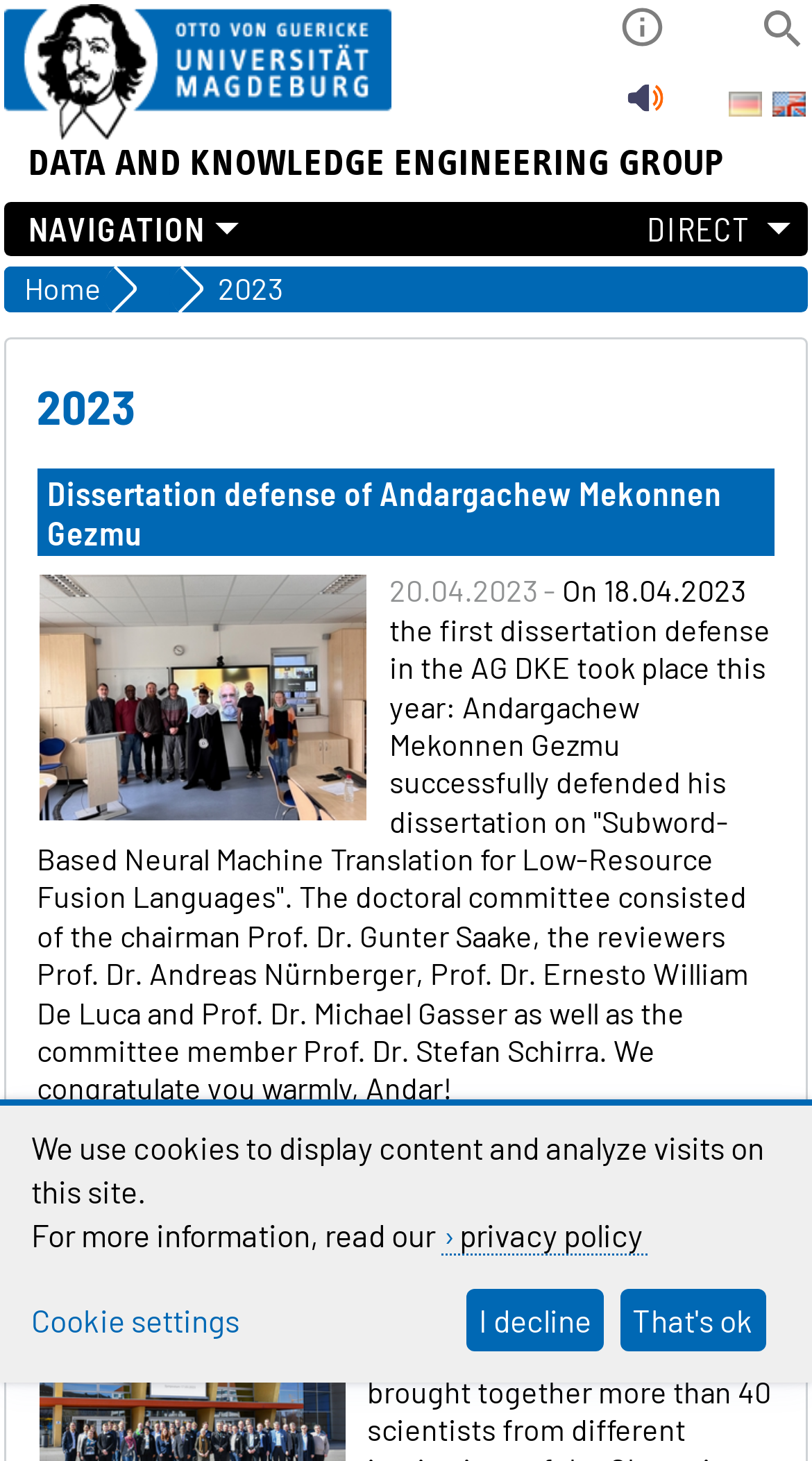Elaborate on the different components and information displayed on the webpage.

The webpage is about the Data and Knowledge Engineering Group, with a focus on the year 2023. At the top left, there is a link to Otto-von-Guericke-Universität Magdeburg, accompanied by an image of the university's logo. Next to it, there is a heading that reads "DATA AND KNOWLEDGE ENGINEERING GROUP". 

On the top right, there are several images and links, including a search icon, a link to read the website aloud, and links to switch the website's language to German or English. 

Below the top section, there is a navigation menu labeled "Main" that contains links to various sections of the website, including "NEWS", "STAFF", "RESEARCH", "PUBLICATIONS", "STUDIES", and "JOBS". 

To the right of the navigation menu, there are three links: "Home", "News", and "2023". The "2023" link is accompanied by a heading and a table that contains news articles. The first article is about a dissertation defense, with a link to read more and an image. The second article is about a symposium for interdisciplinary dialogue, also with a link to read more. 

At the bottom of the page, there is a notice about the use of cookies on the website, with links to the privacy policy and cookie settings. There are also two buttons: "I decline" and "That's ok".